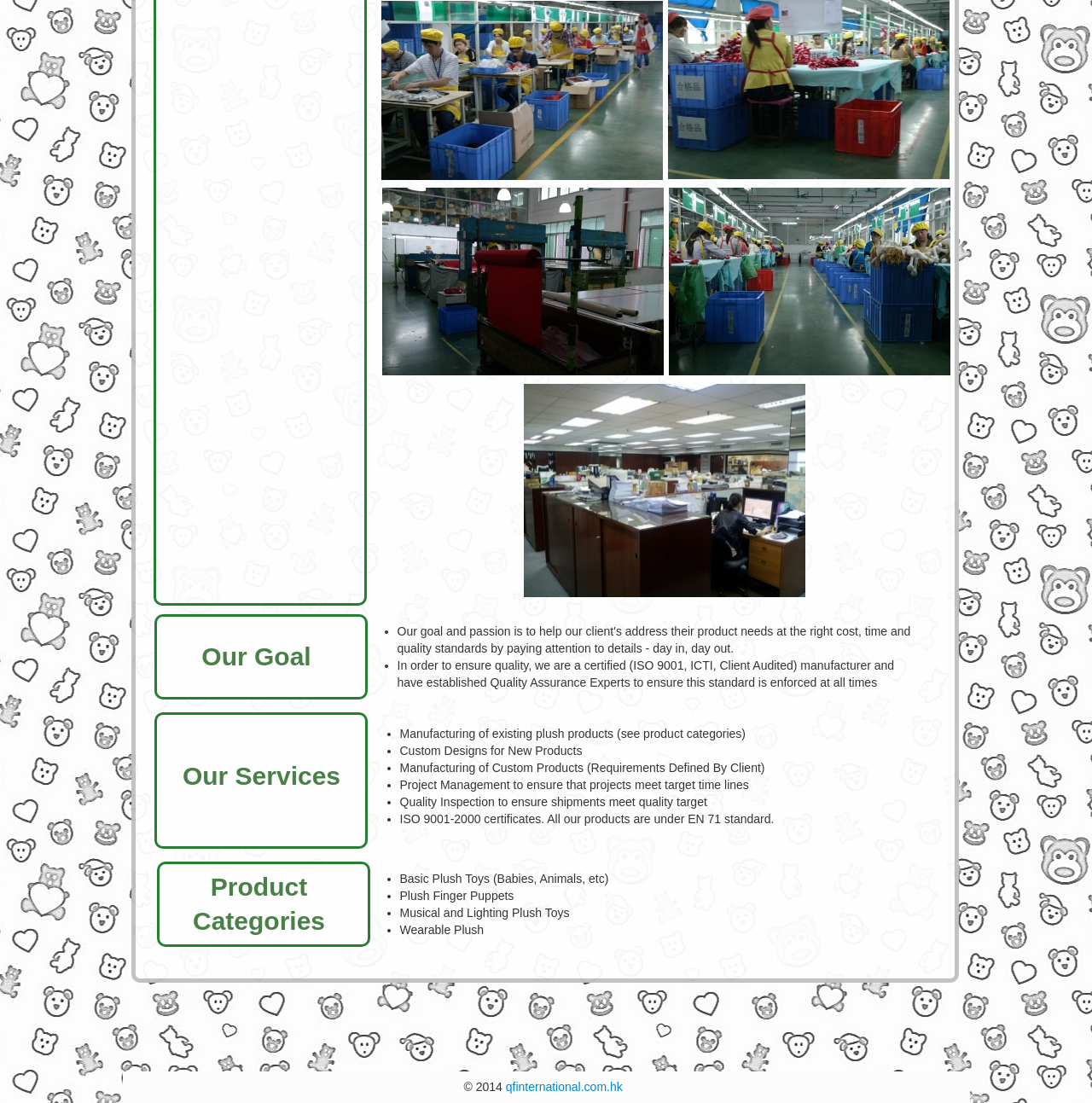Please find the bounding box for the UI element described by: "qfinternational.com.hk".

[0.463, 0.979, 0.57, 0.991]